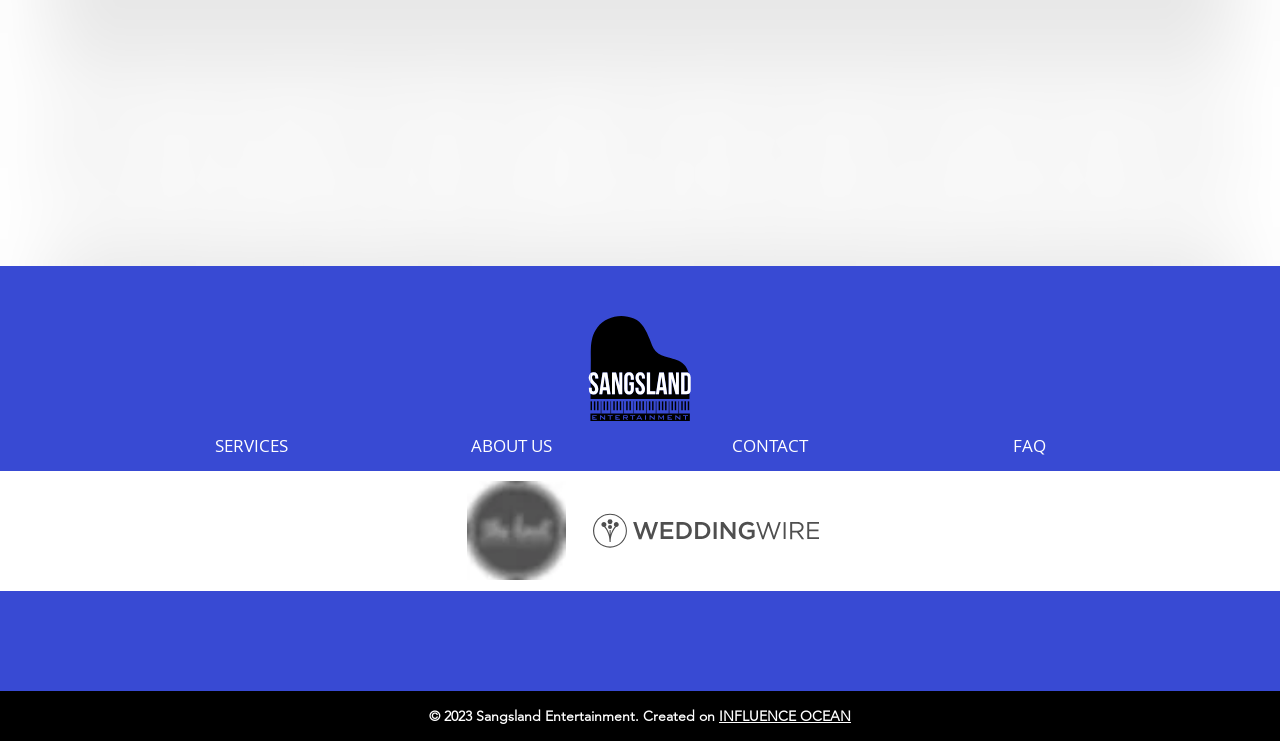How many social media links are there?
Using the screenshot, give a one-word or short phrase answer.

3